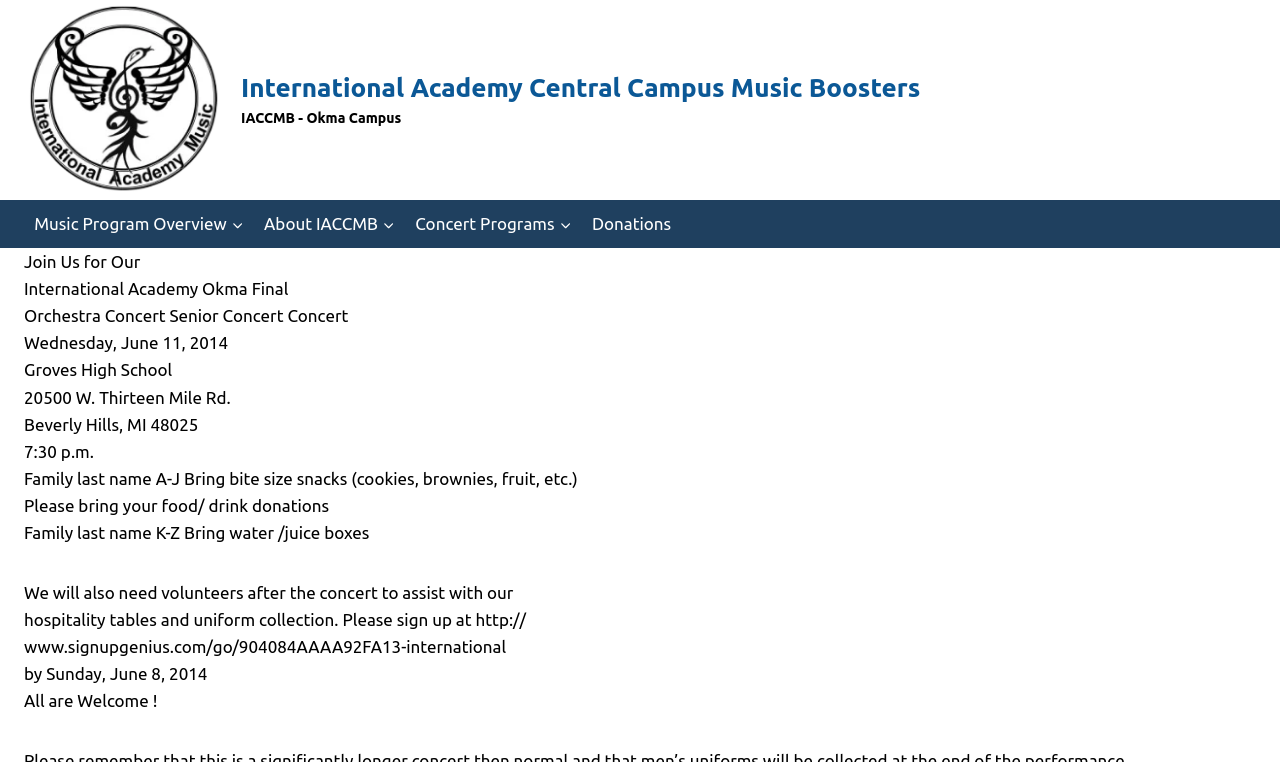Find the bounding box of the element with the following description: "Donations". The coordinates must be four float numbers between 0 and 1, formatted as [left, top, right, bottom].

[0.454, 0.262, 0.532, 0.325]